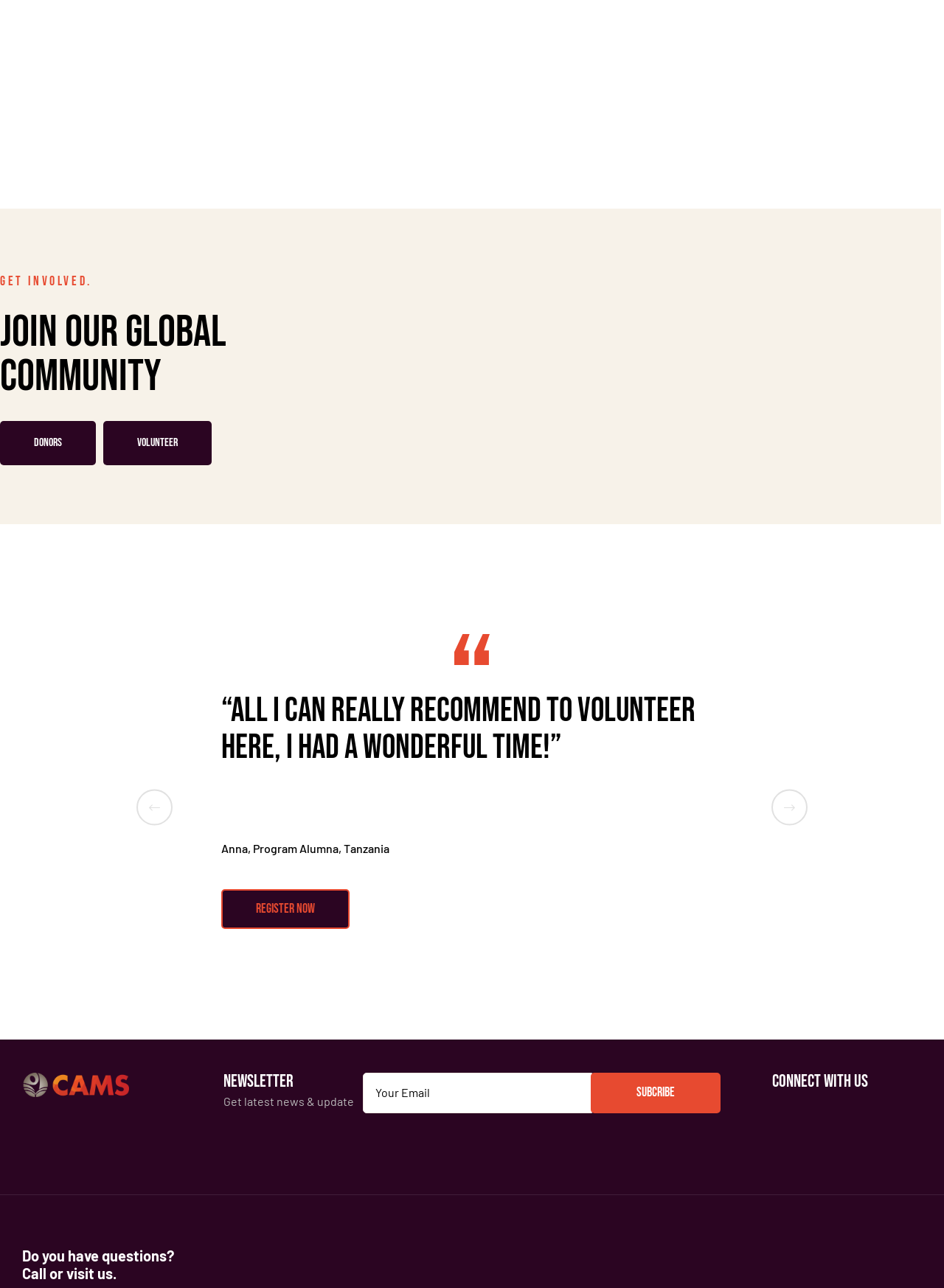Determine the bounding box coordinates of the element that should be clicked to execute the following command: "Enter your email in the textbox".

[0.384, 0.833, 0.629, 0.864]